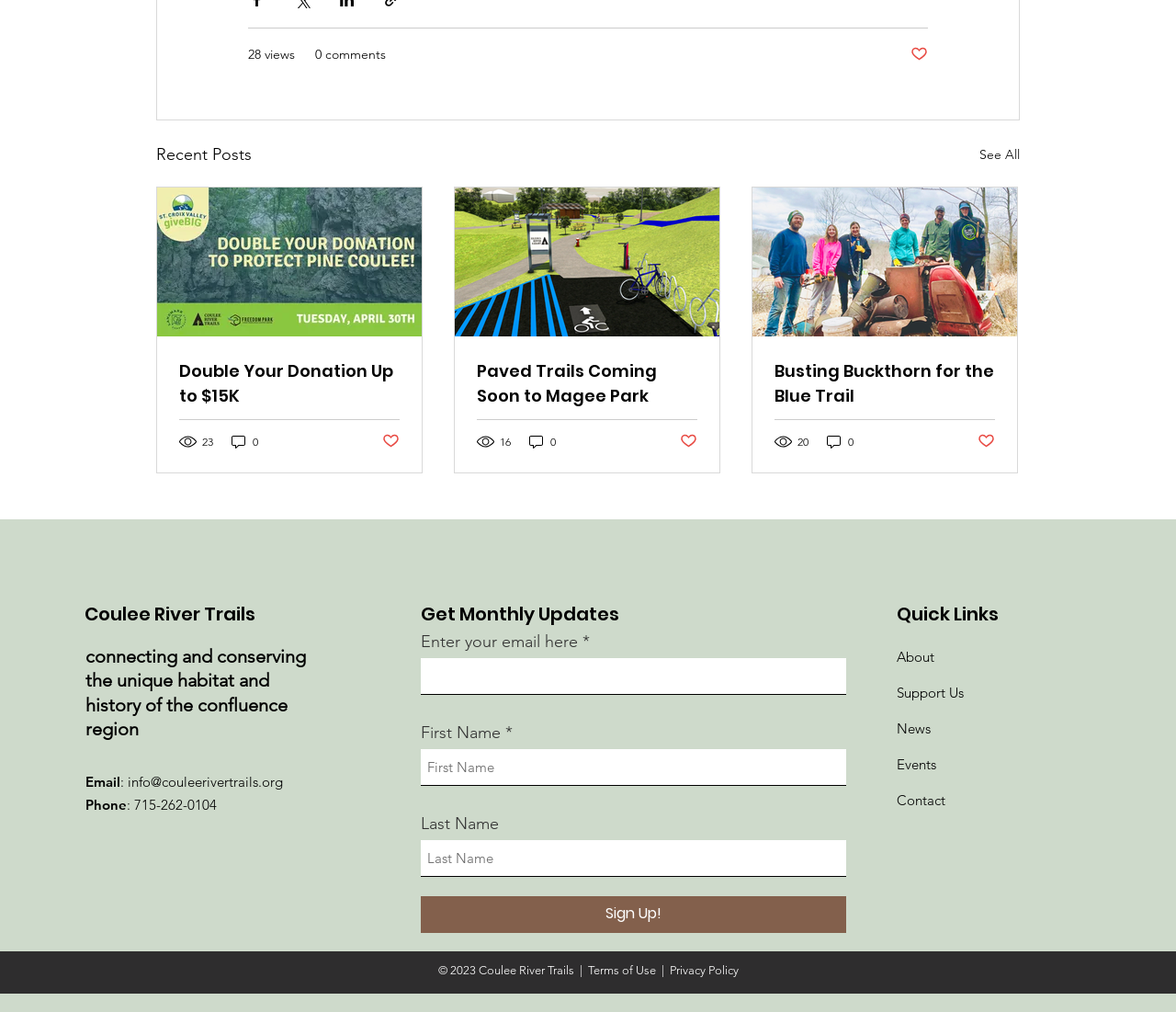What is the name of the organization?
Look at the image and respond with a single word or a short phrase.

Coulee River Trails